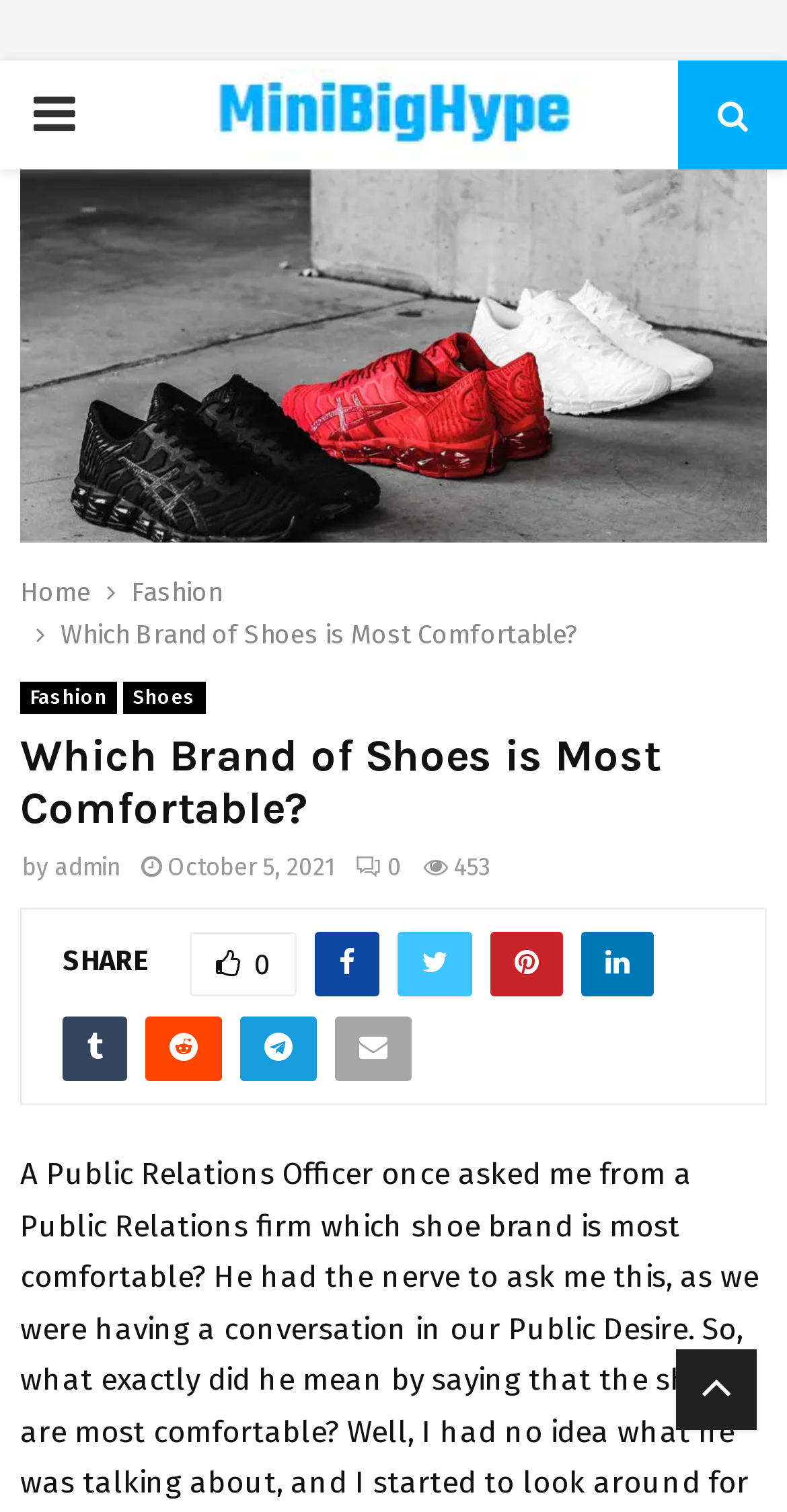Provide a single word or phrase to answer the given question: 
How many social media sharing options are available?

7